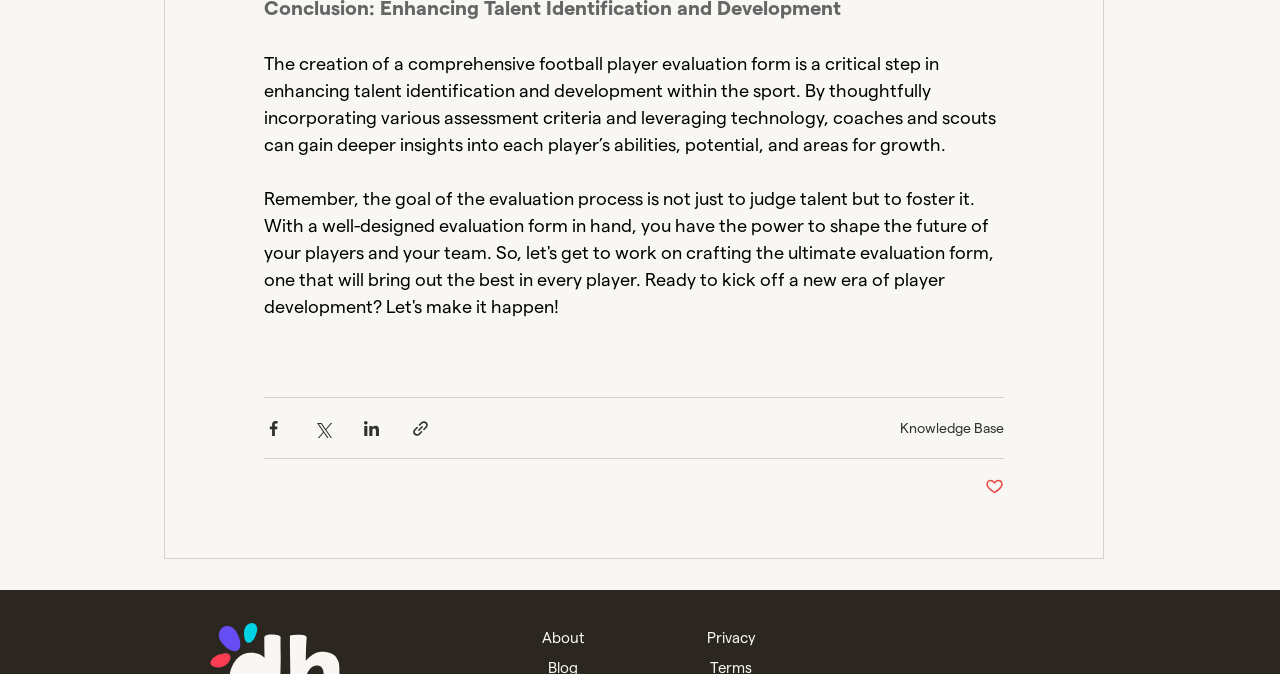Can you specify the bounding box coordinates of the area that needs to be clicked to fulfill the following instruction: "Read the news titled 'Naseeruddin Shah Wants To See Modi In Skullcap, Calls Him Far Too Egoistic'"?

None